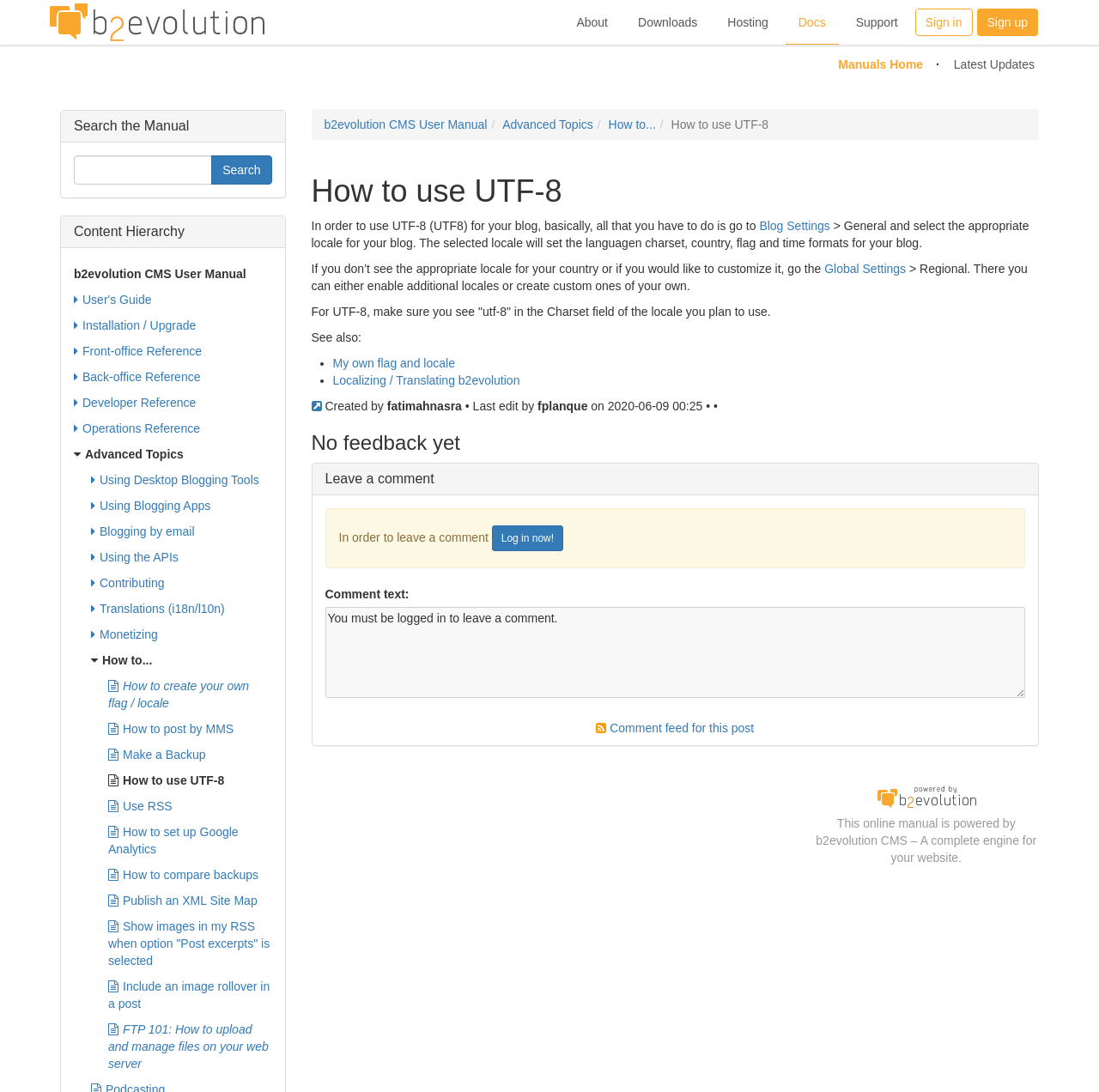Using the provided element description "How to post by MMS", determine the bounding box coordinates of the UI element.

[0.098, 0.656, 0.213, 0.679]